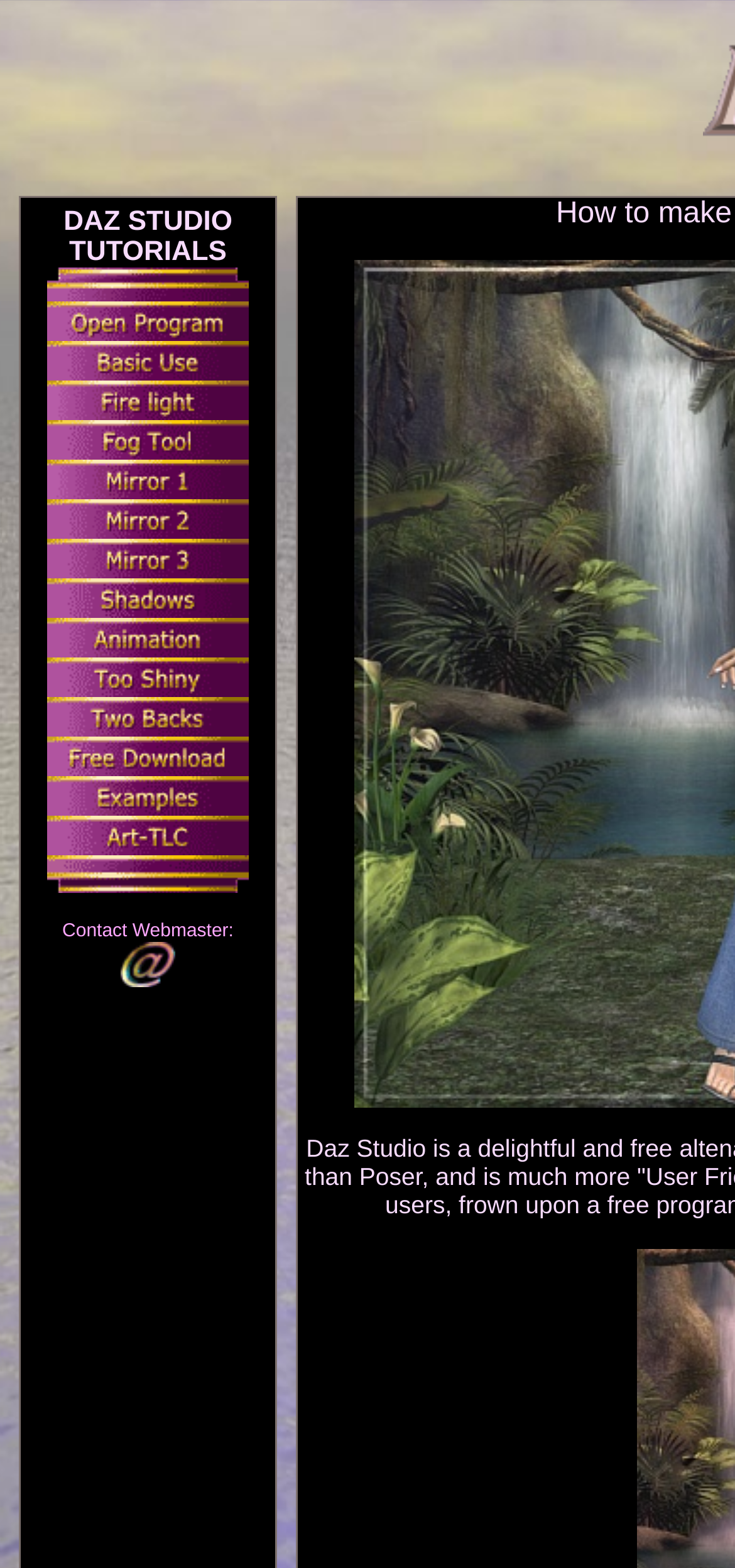What is the main topic of this webpage?
Answer briefly with a single word or phrase based on the image.

DAZ Studio Tutorial